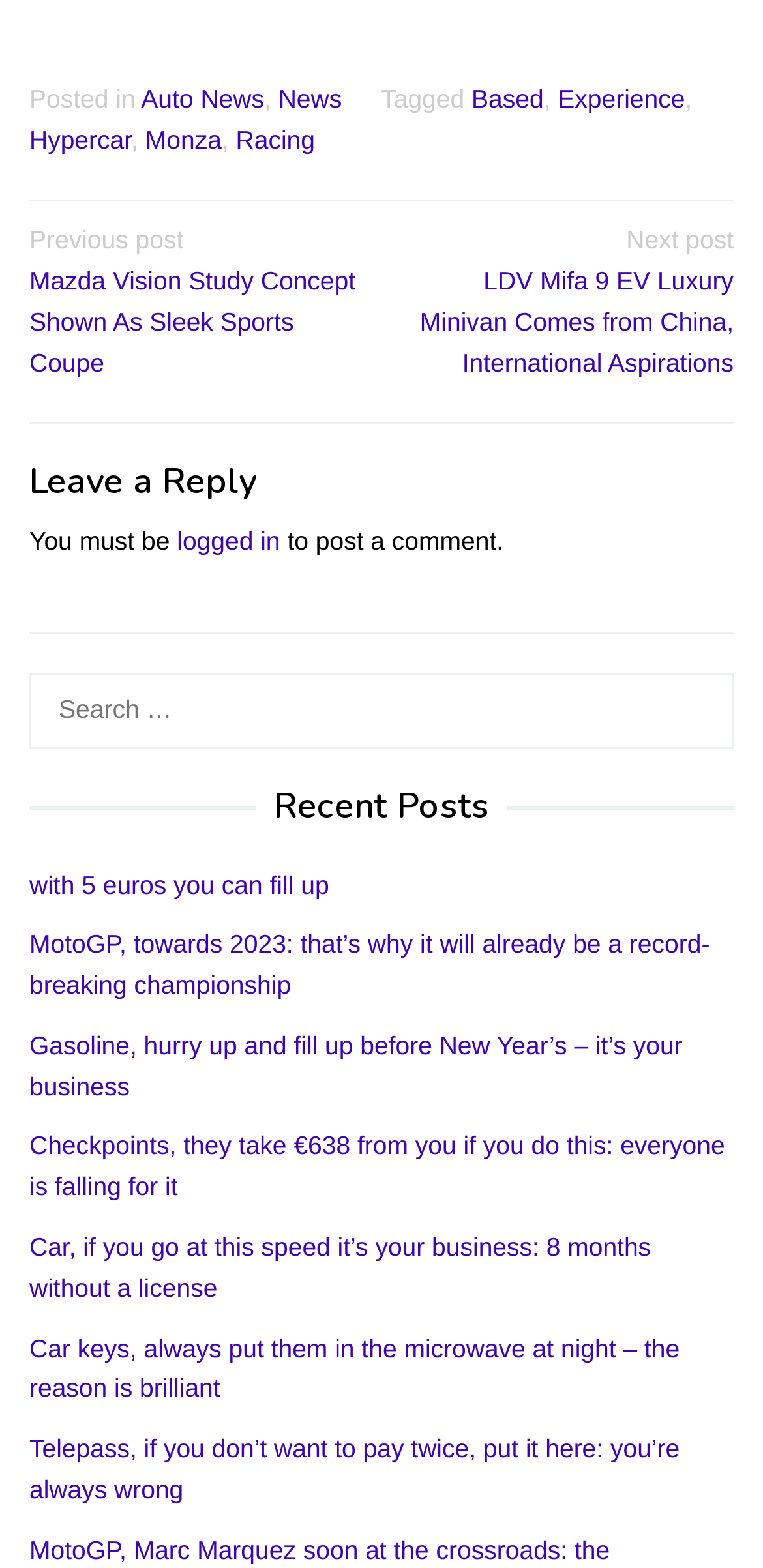Kindly determine the bounding box coordinates for the clickable area to achieve the given instruction: "Visit GREAT OUTDOORS".

None